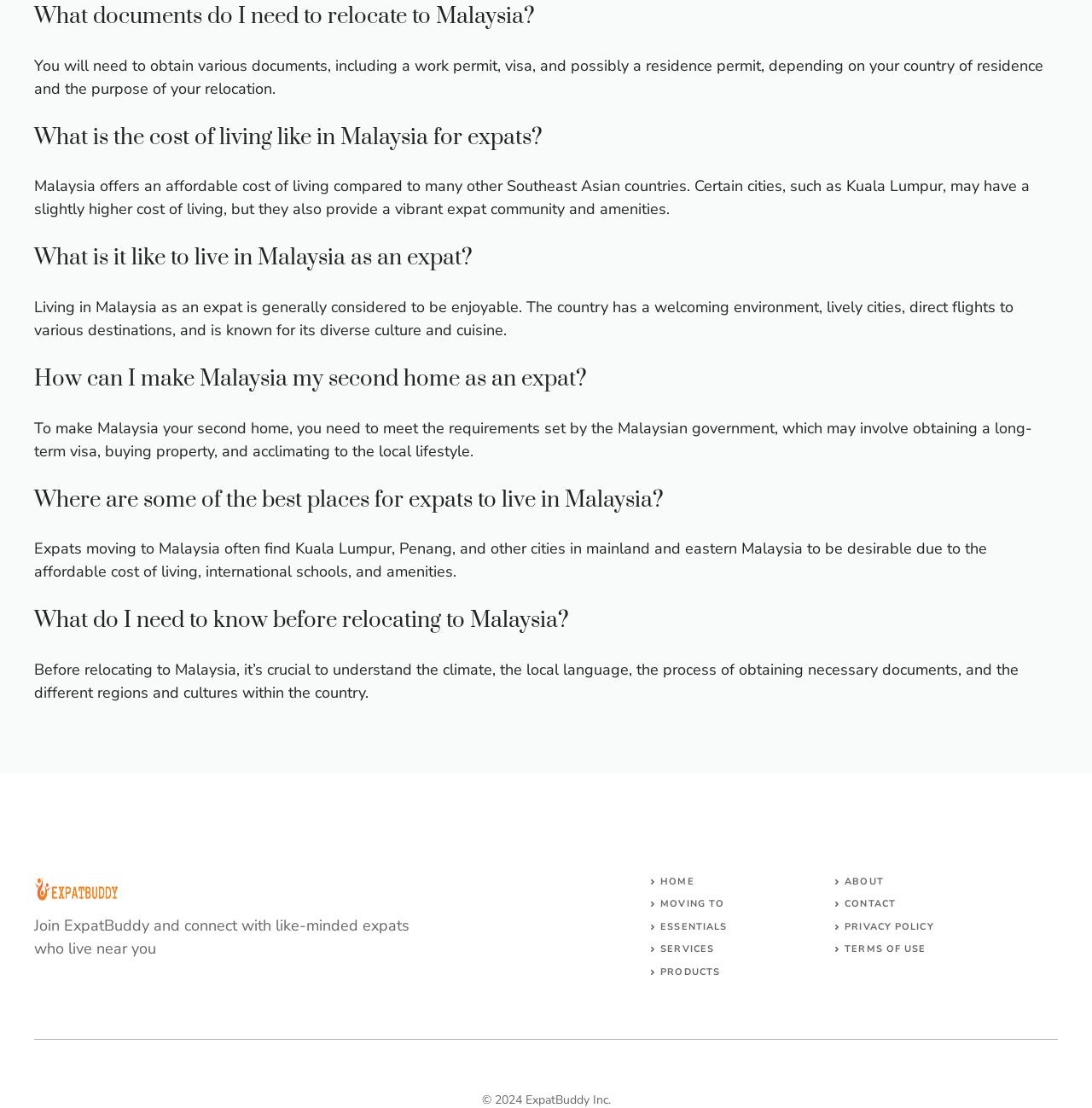Find the bounding box coordinates for the HTML element specified by: "Terms of Use".

[0.774, 0.851, 0.848, 0.862]